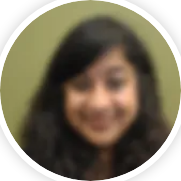Please reply to the following question with a single word or a short phrase:
What is the context of the image?

Panel discussion event